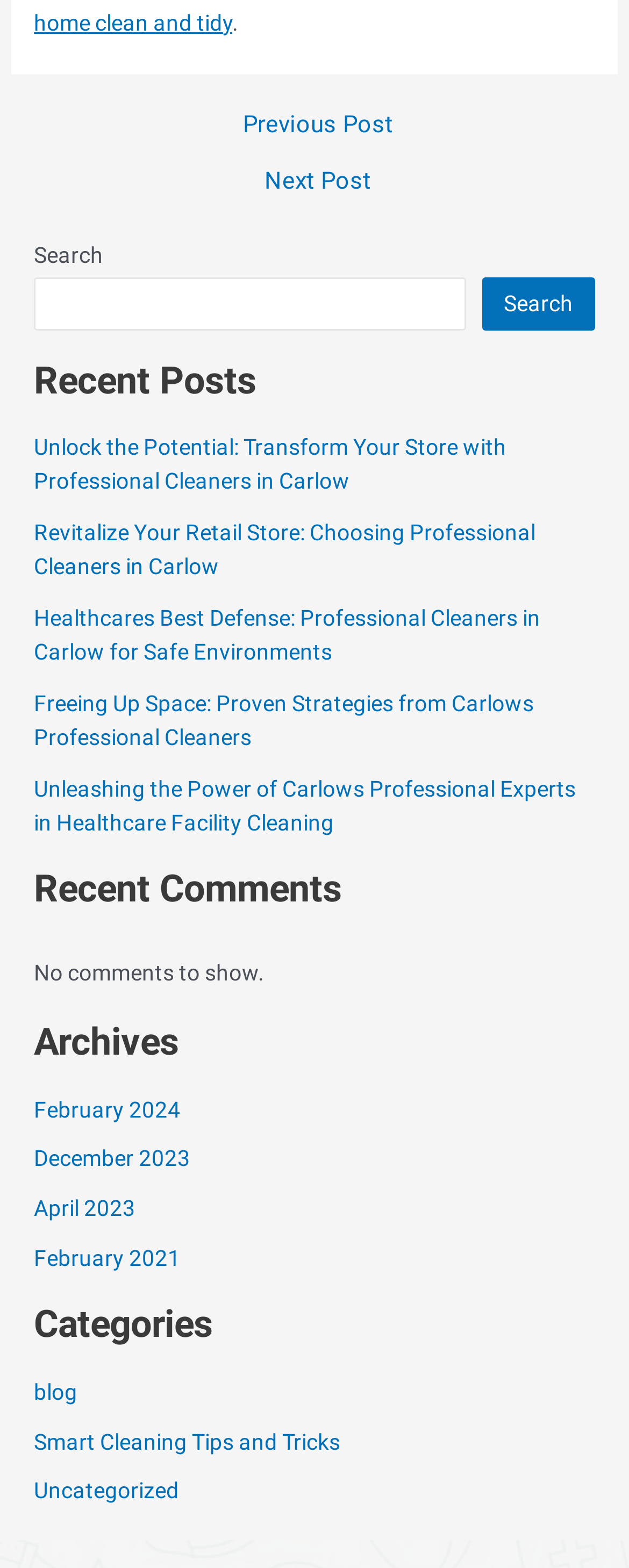How many recent posts are displayed?
Please use the visual content to give a single word or phrase answer.

5